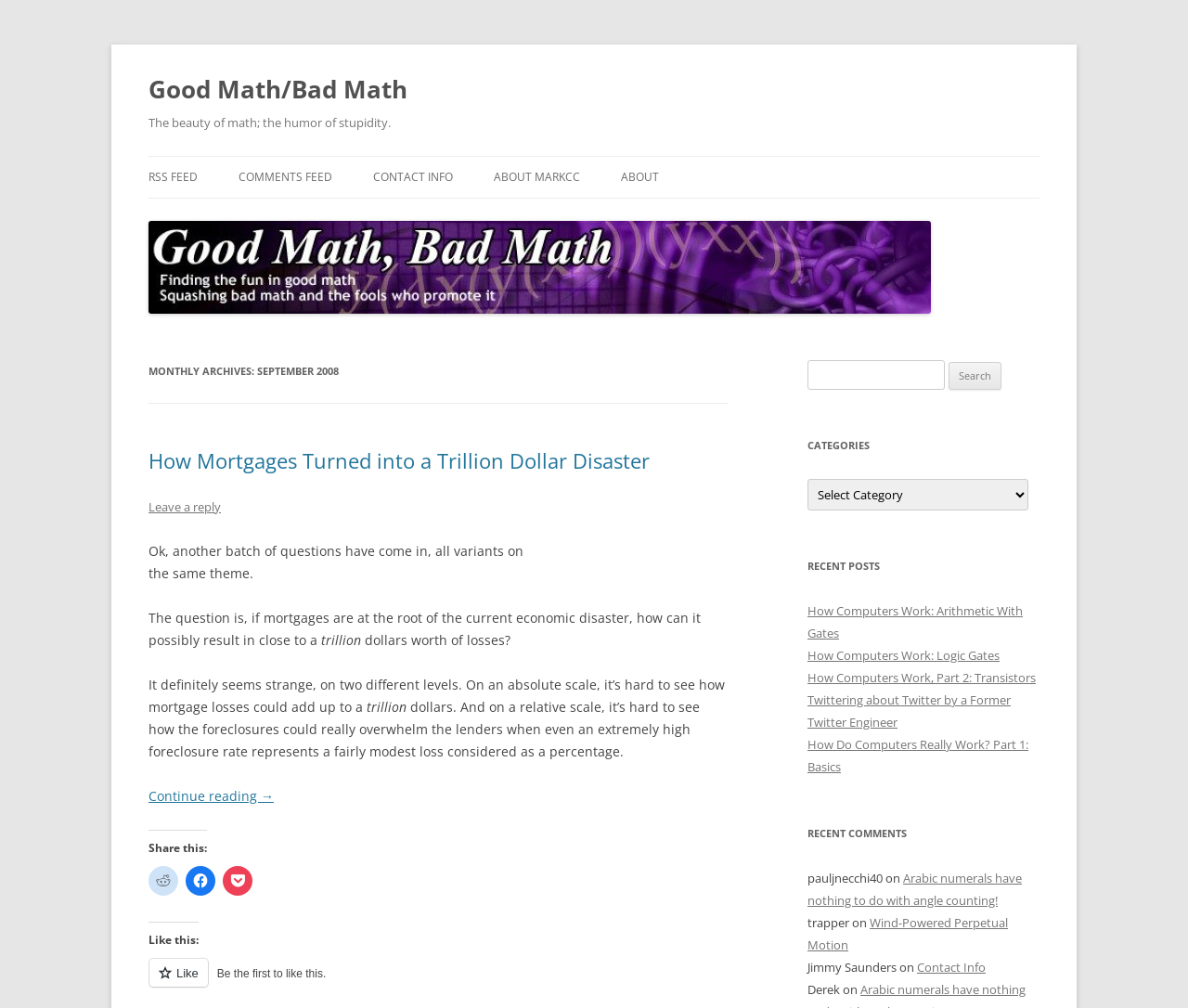Answer succinctly with a single word or phrase:
How can readers share the post?

Through social media